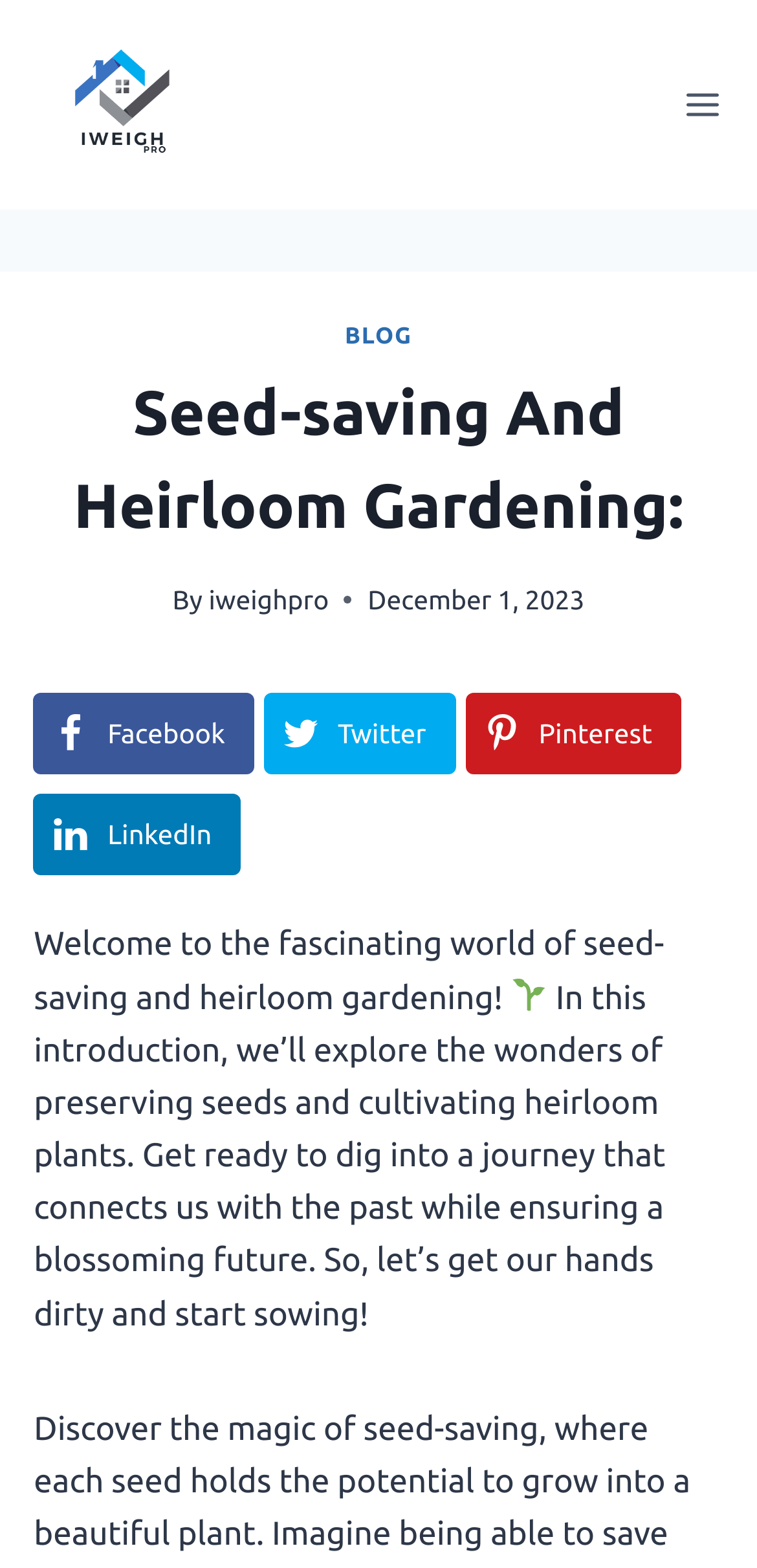Review the image closely and give a comprehensive answer to the question: What is the date mentioned in the webpage?

I found a time element with a StaticText element inside it, which contains the date 'December 1, 2023'. This date is mentioned in the webpage.